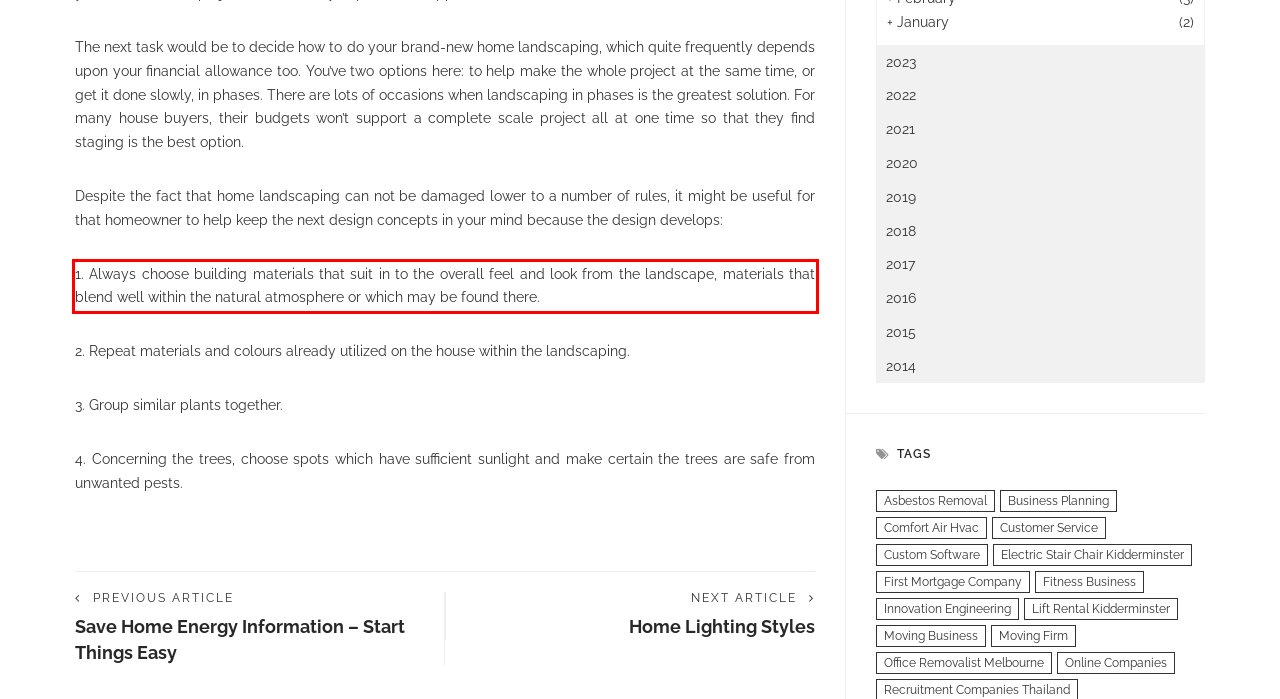You have a screenshot with a red rectangle around a UI element. Recognize and extract the text within this red bounding box using OCR.

1. Always choose building materials that suit in to the overall feel and look from the landscape, materials that blend well within the natural atmosphere or which may be found there.